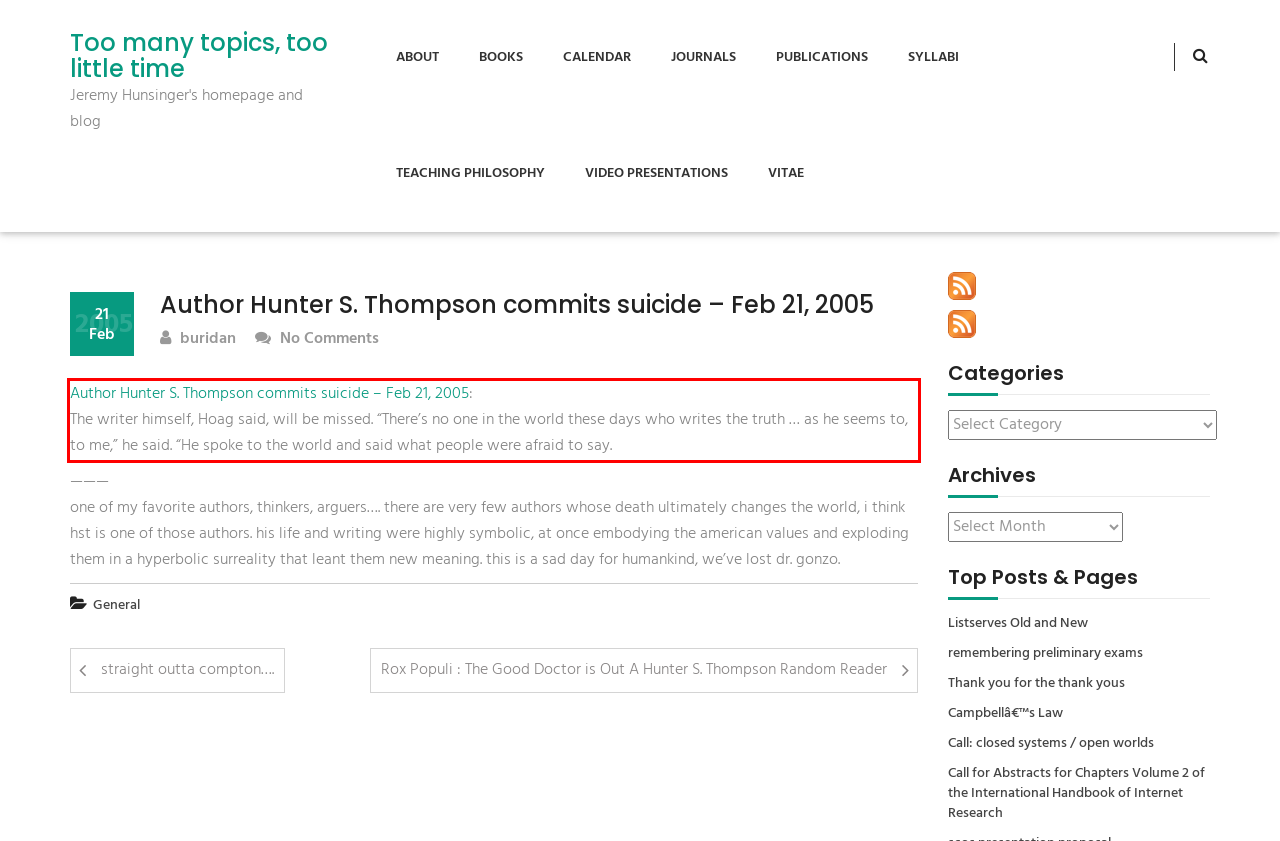Identify the red bounding box in the webpage screenshot and perform OCR to generate the text content enclosed.

Author Hunter S. Thompson commits suicide – Feb 21, 2005: The writer himself, Hoag said, will be missed. “There’s no one in the world these days who writes the truth … as he seems to, to me,” he said. “He spoke to the world and said what people were afraid to say.